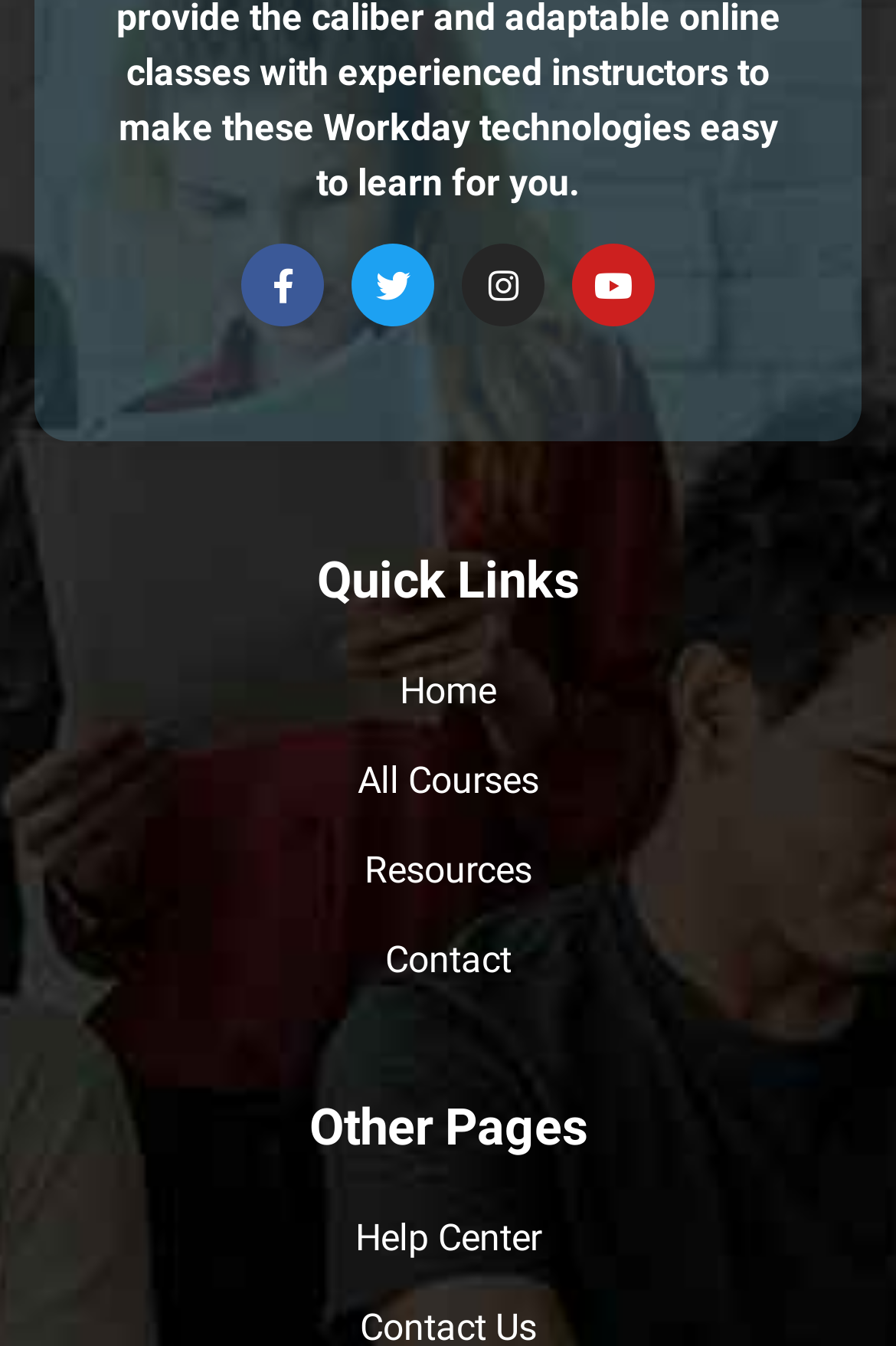Find the bounding box coordinates of the clickable element required to execute the following instruction: "View Resources". Provide the coordinates as four float numbers between 0 and 1, i.e., [left, top, right, bottom].

[0.038, 0.627, 0.962, 0.668]